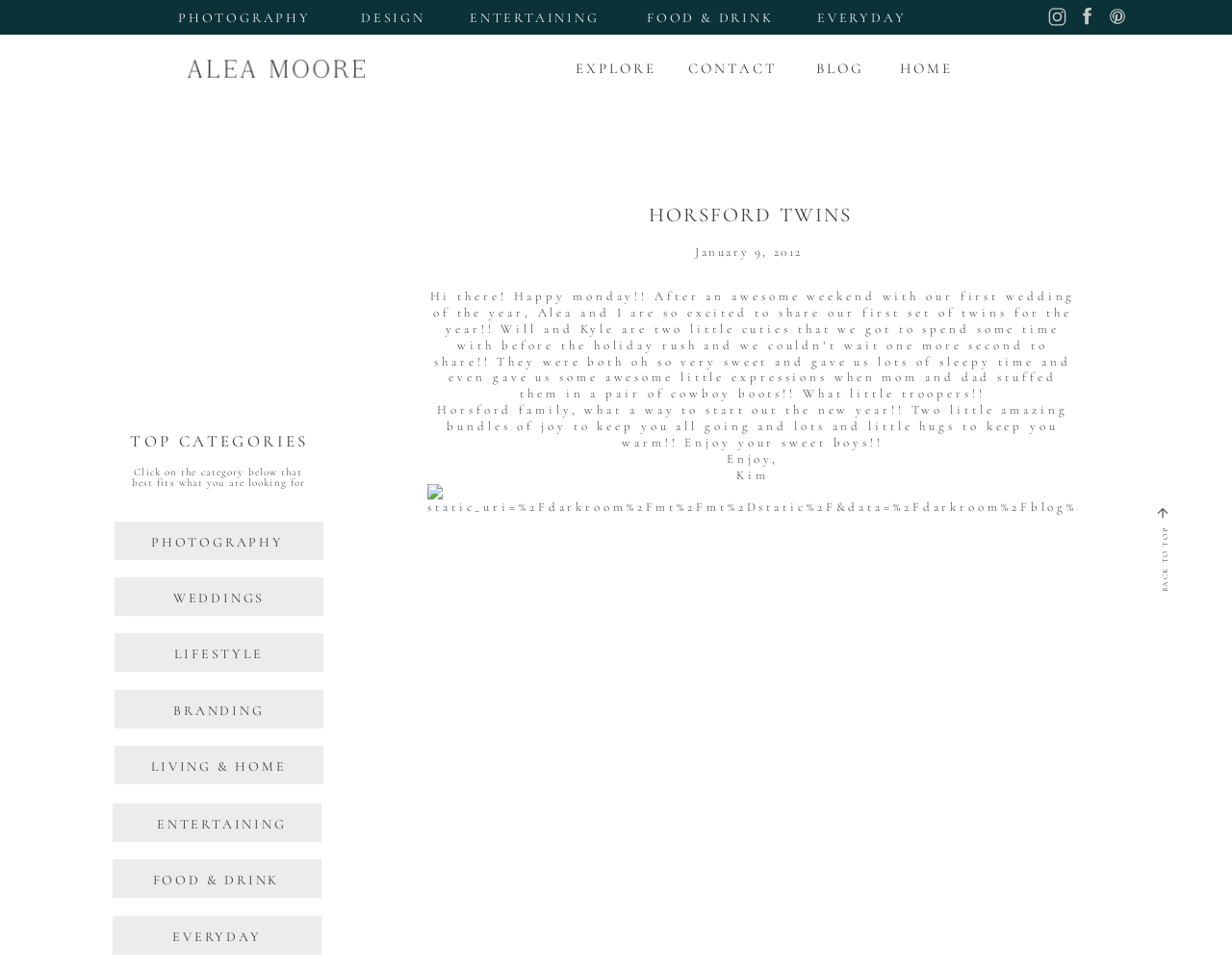What is the name of the twins featured in this blog post?
Using the image as a reference, answer with just one word or a short phrase.

Will and Kyle